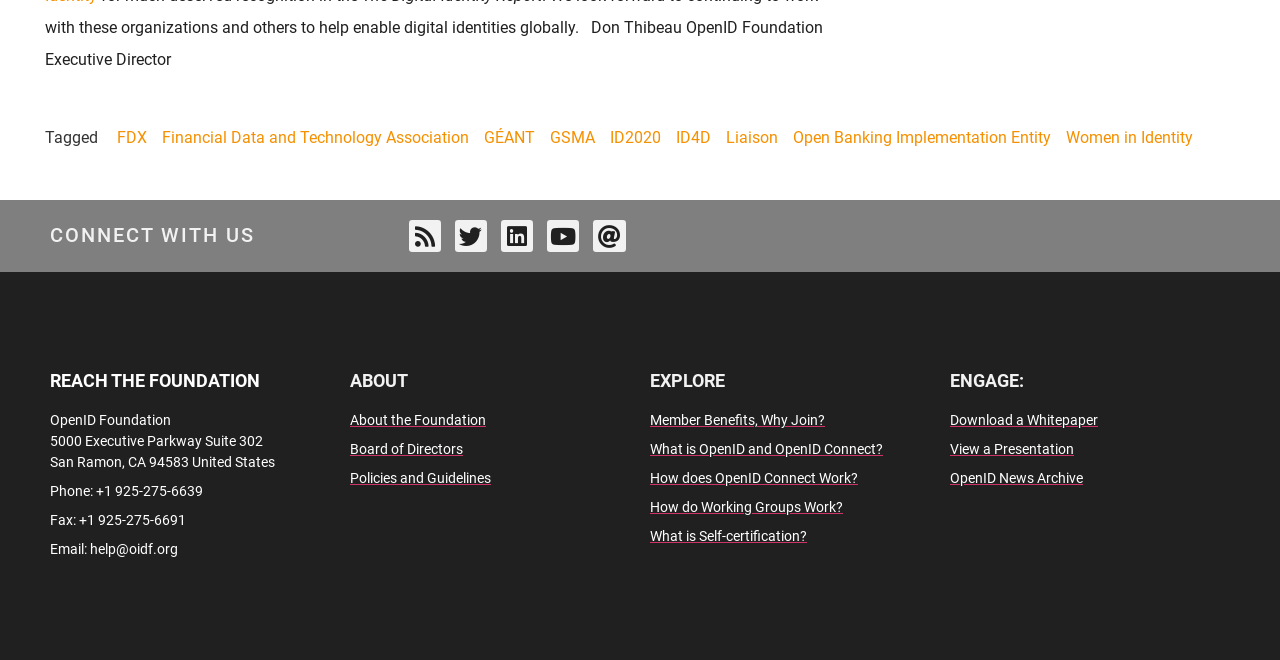Identify the bounding box coordinates for the element you need to click to achieve the following task: "Download a Whitepaper". Provide the bounding box coordinates as four float numbers between 0 and 1, in the form [left, top, right, bottom].

[0.742, 0.622, 0.961, 0.654]